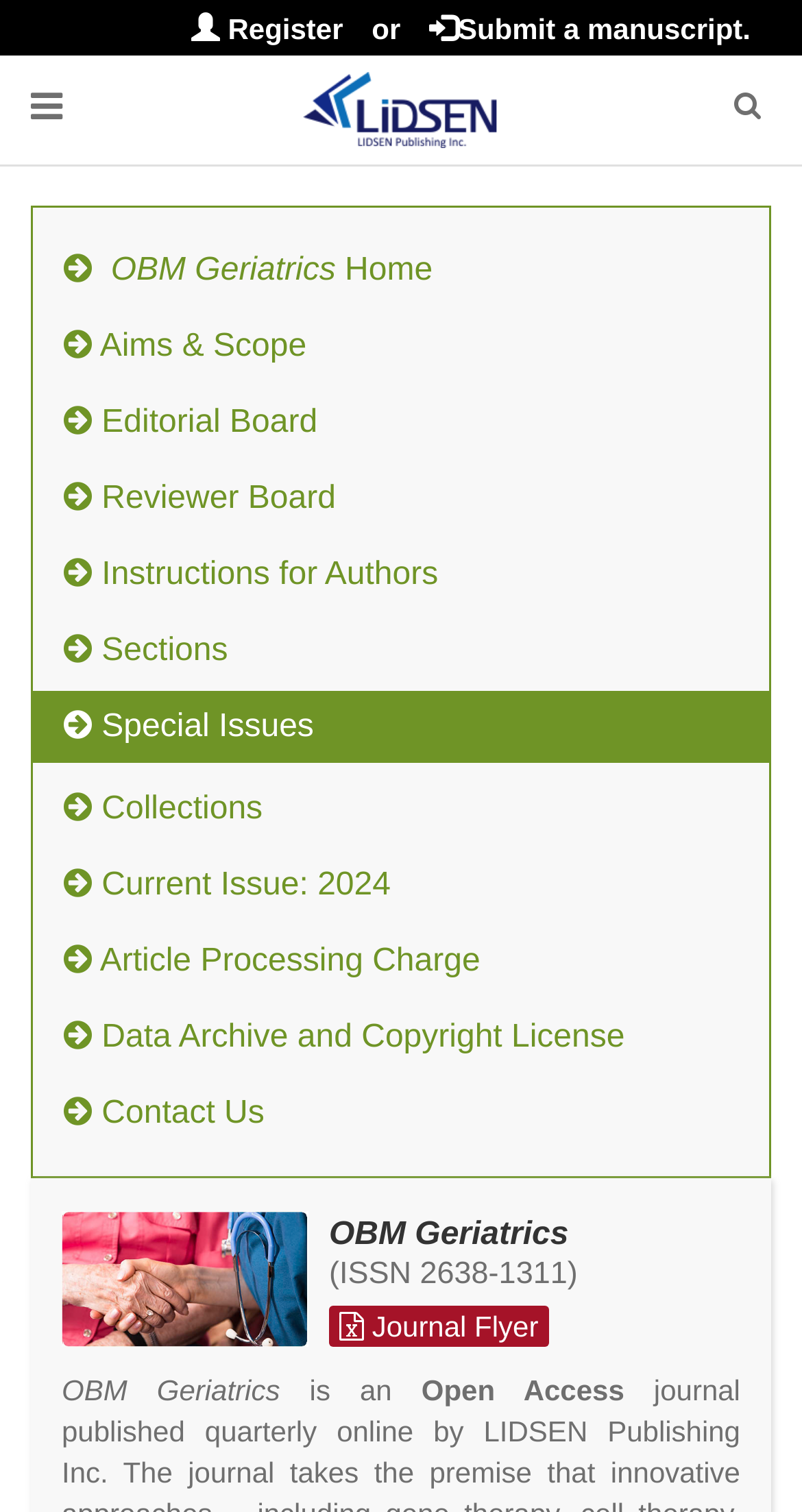Using the provided description: "Sections", find the bounding box coordinates of the corresponding UI element. The output should be four float numbers between 0 and 1, in the format [left, top, right, bottom].

[0.041, 0.407, 0.959, 0.454]